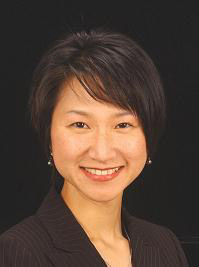Answer the question with a single word or phrase: 
What is Dr. Wu's educational background?

Graduated from Brown University